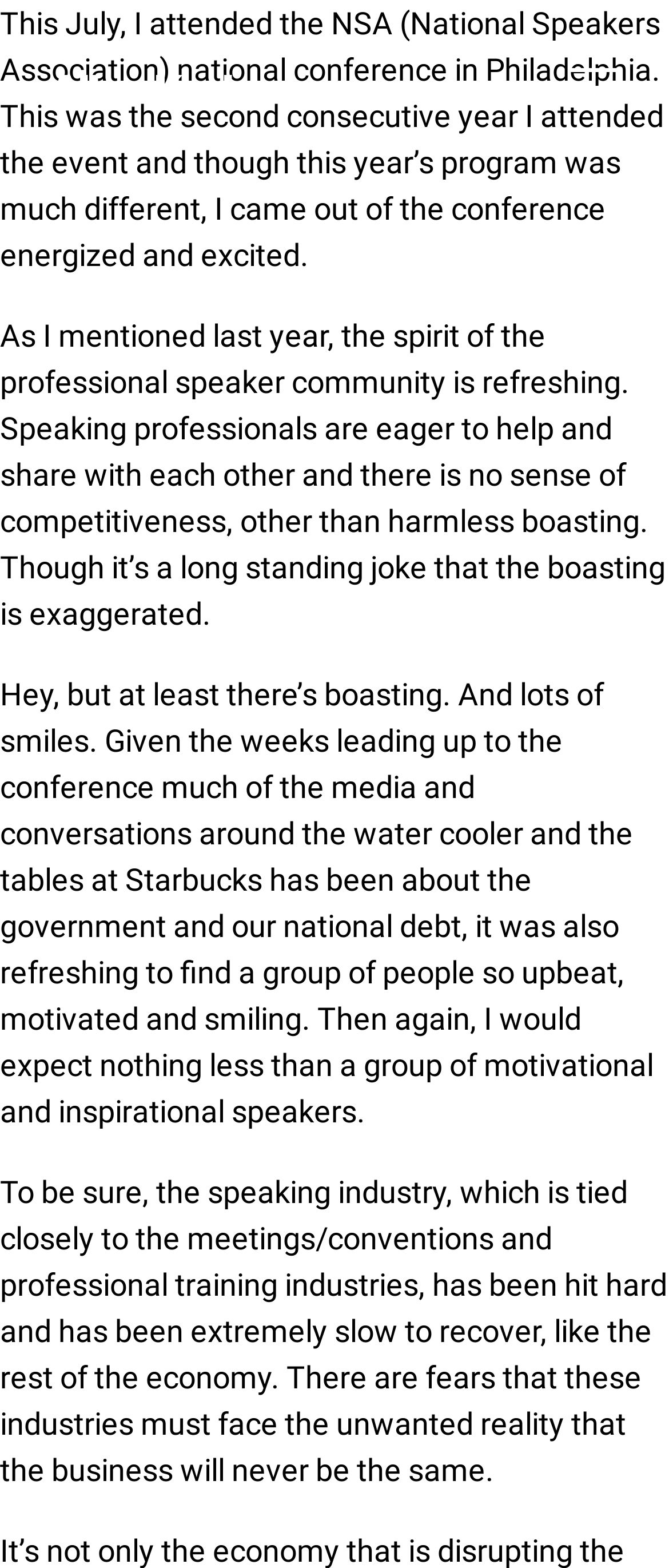Respond with a single word or phrase to the following question:
What is the author's tone in the text?

Positive